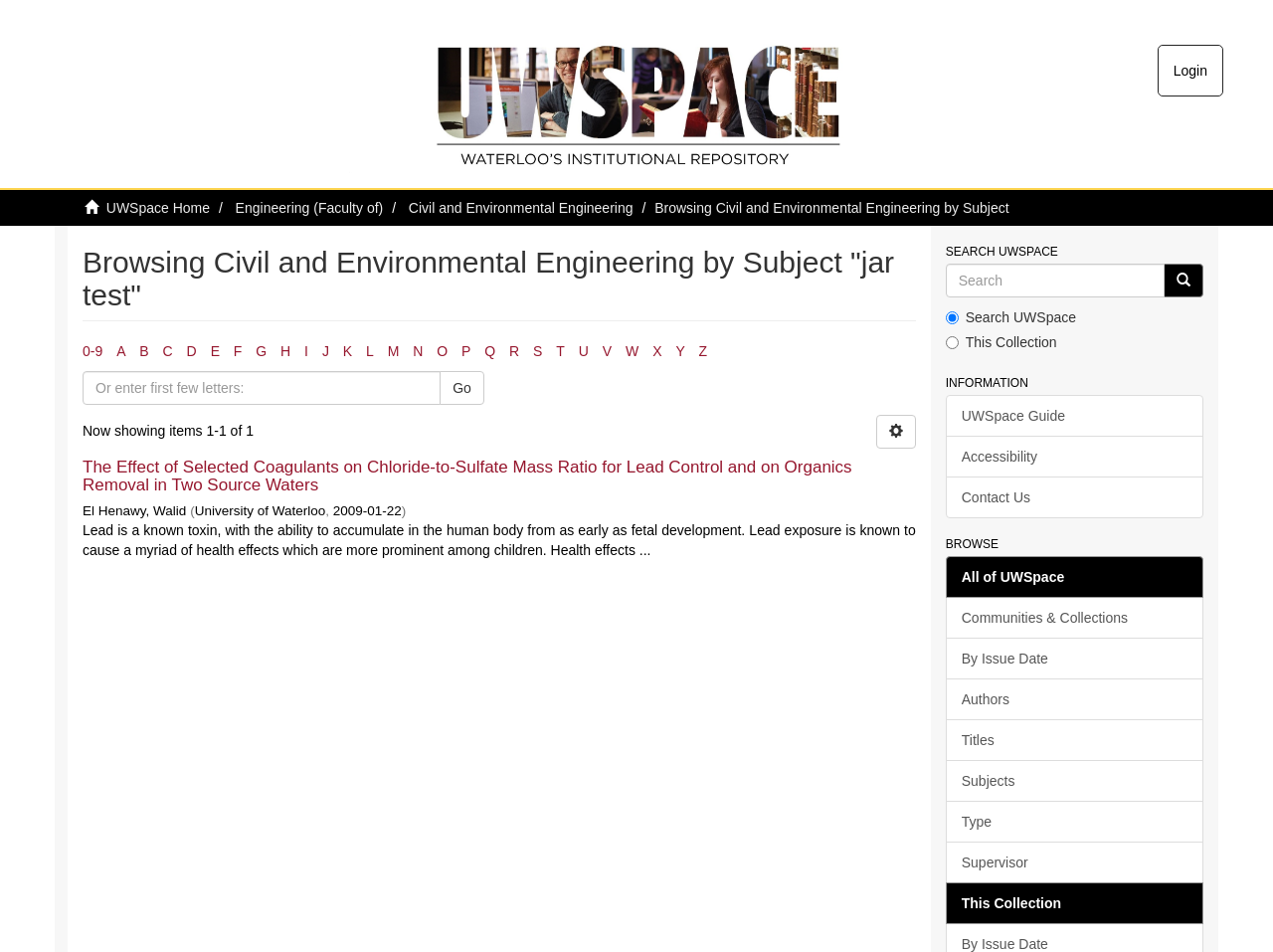Give a succinct answer to this question in a single word or phrase: 
Who is the author of the item on this page?

Walid El Henawy